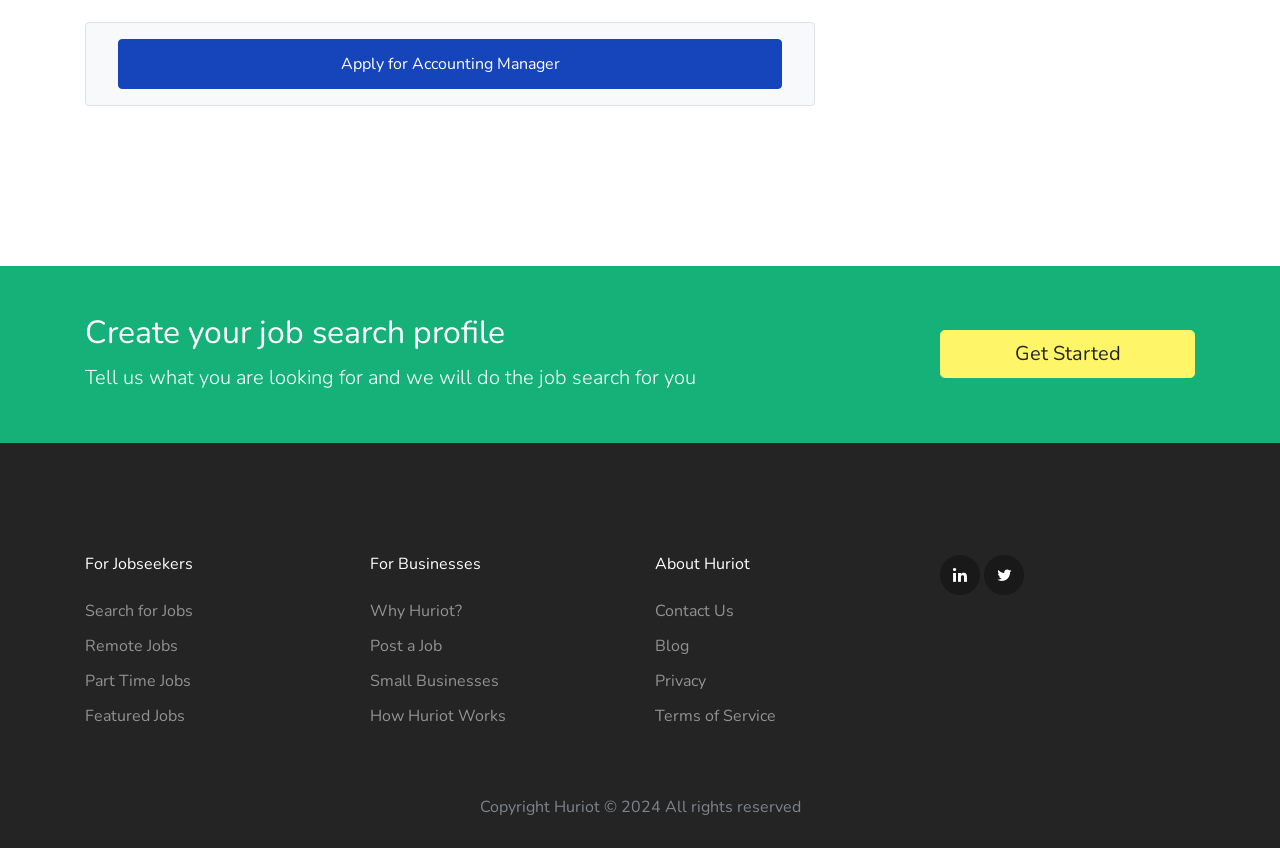Locate the bounding box coordinates of the element you need to click to accomplish the task described by this instruction: "Apply for Accounting Manager".

[0.092, 0.046, 0.611, 0.105]